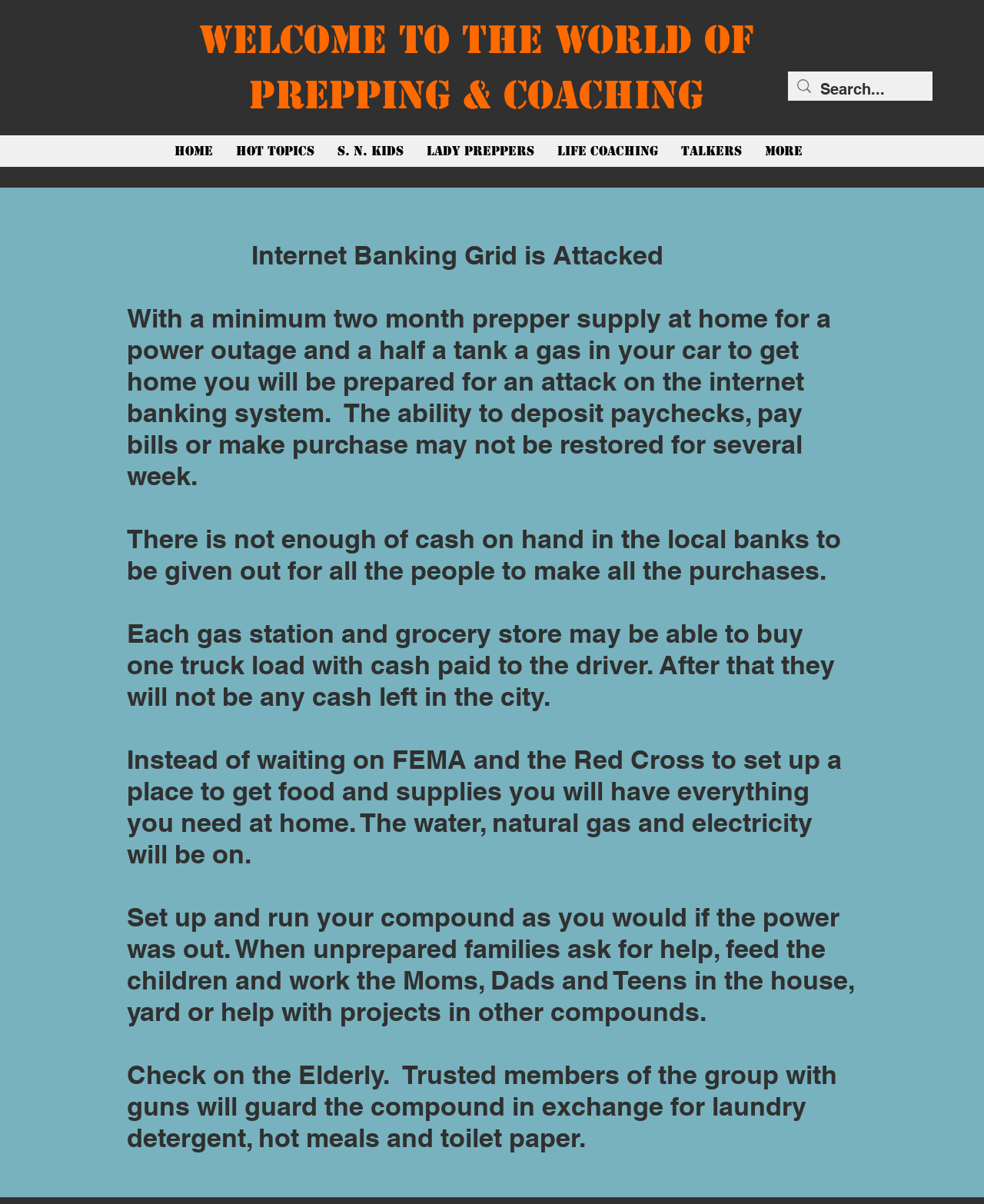Give a concise answer of one word or phrase to the question: 
What is the purpose of setting up a compound?

Self-sufficiency